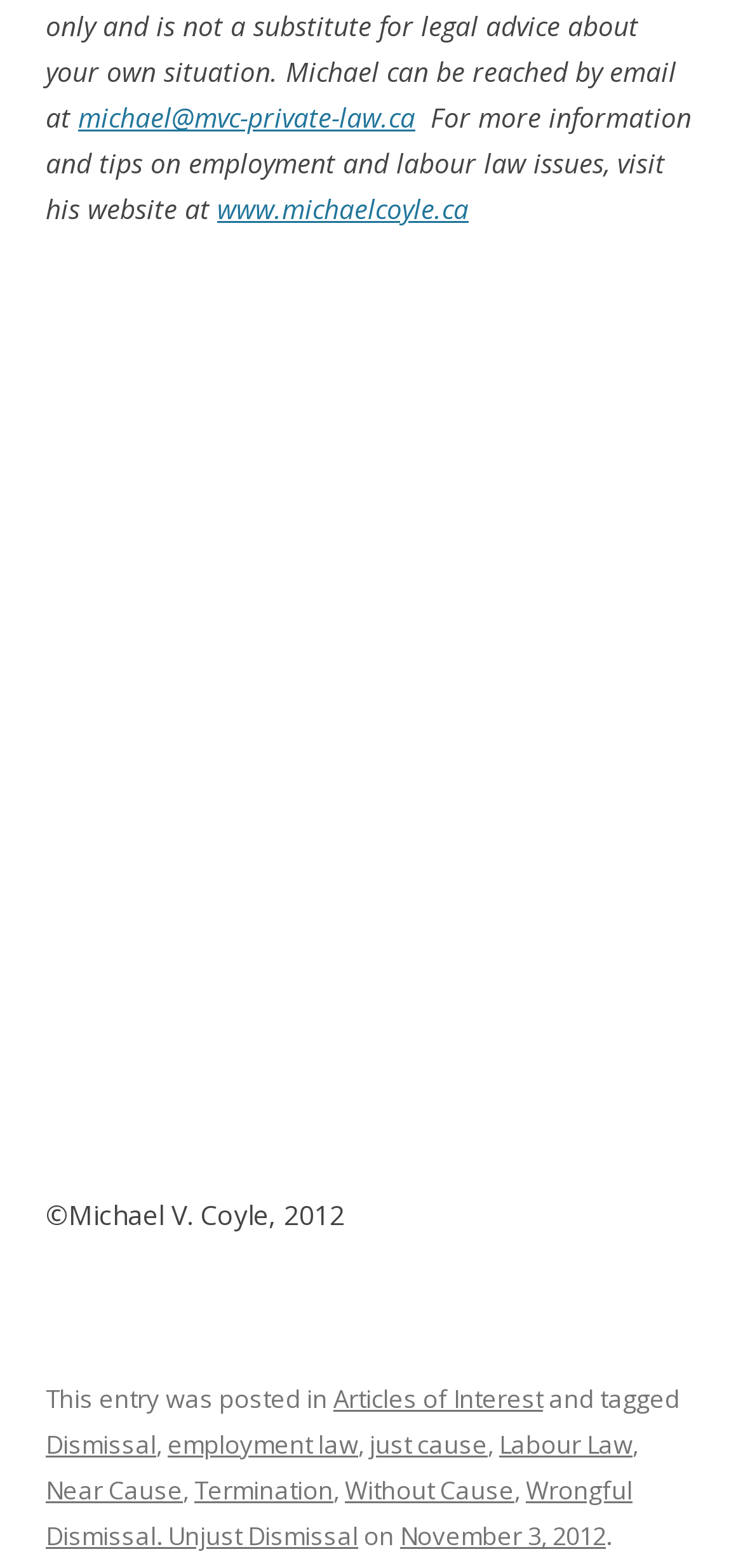Identify the bounding box coordinates for the region to click in order to carry out this instruction: "visit Michael's website". Provide the coordinates using four float numbers between 0 and 1, formatted as [left, top, right, bottom].

[0.292, 0.122, 0.631, 0.145]